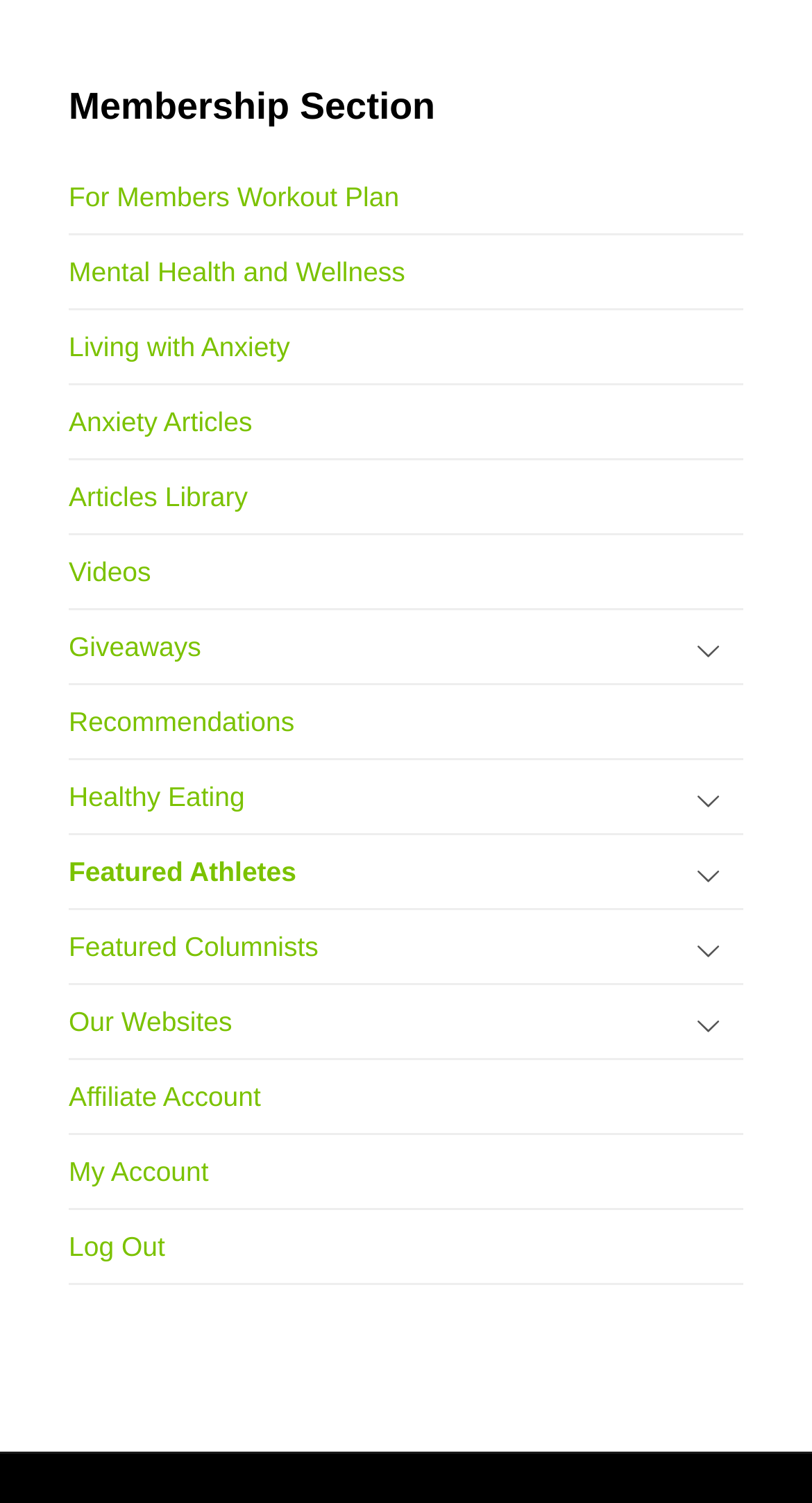What is the purpose of the icon ''?
Please provide a comprehensive answer based on the information in the image.

I found several instances of the icon '' next to some links, but I couldn't determine its specific purpose without additional context.